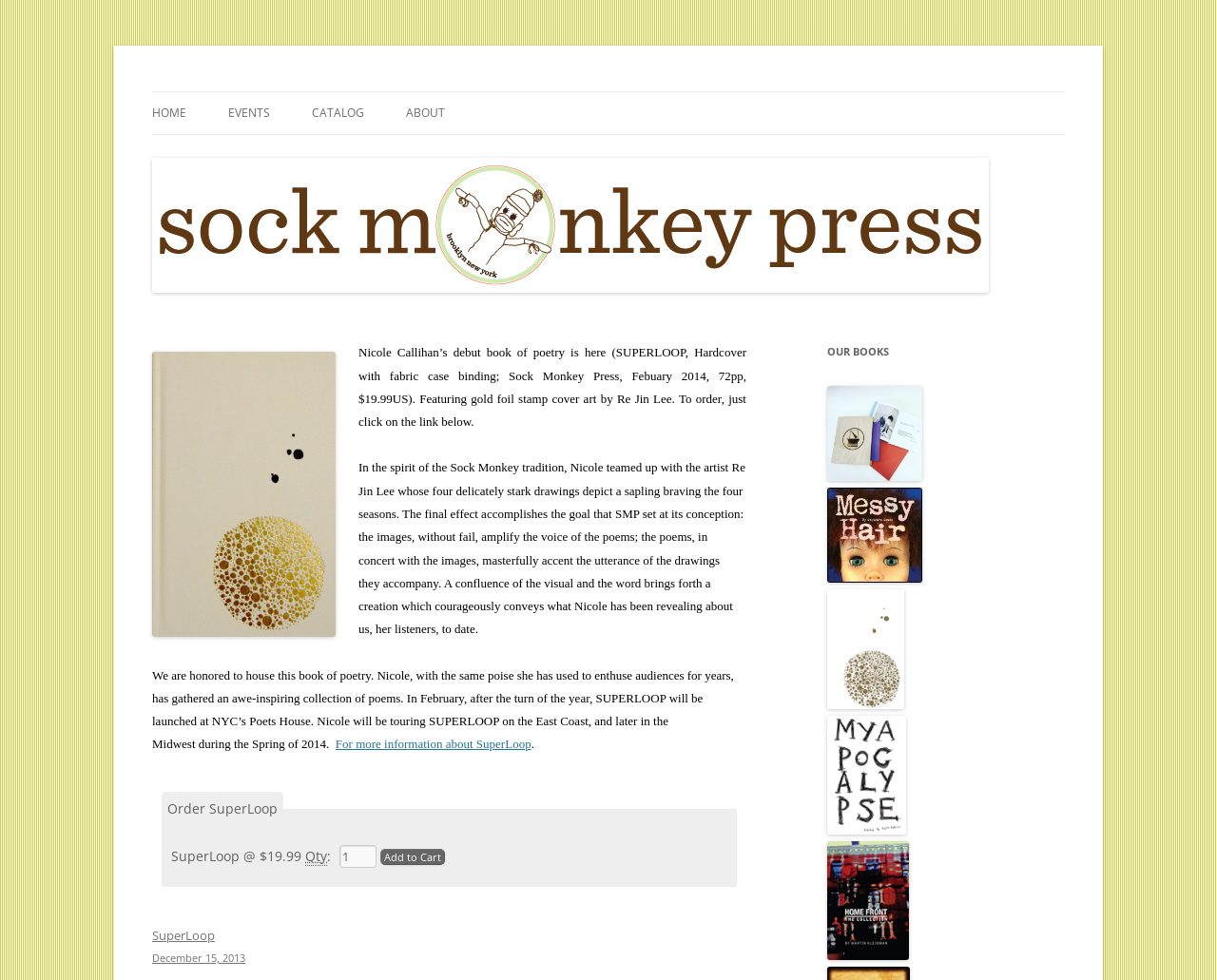Provide a brief response in the form of a single word or phrase:
What is the price of the book SuperLoop?

$19.99